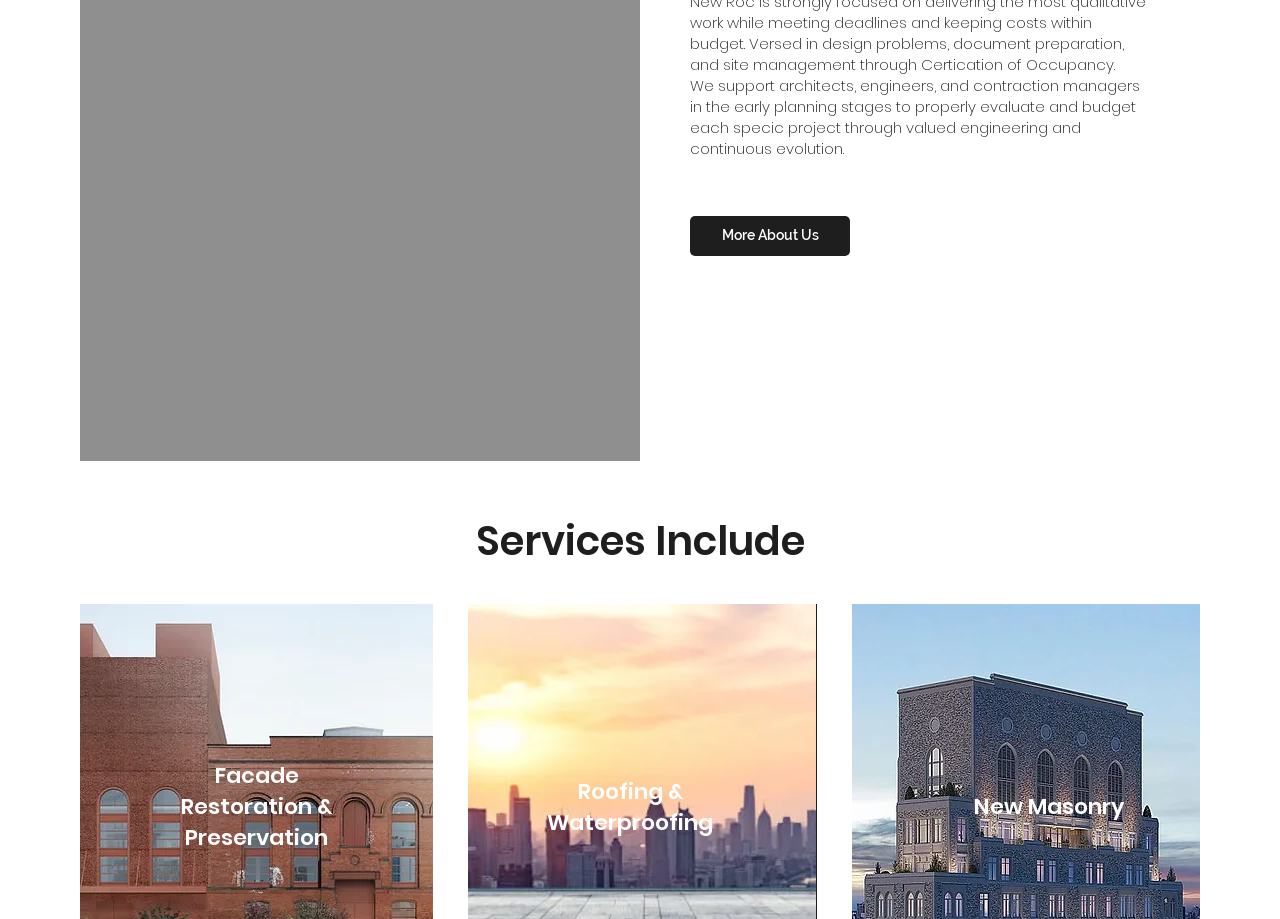Bounding box coordinates are given in the format (top-left x, top-left y, bottom-right x, bottom-right y). All values should be floating point numbers between 0 and 1. Provide the bounding box coordinate for the UI element described as: Restoration &

[0.141, 0.861, 0.259, 0.894]